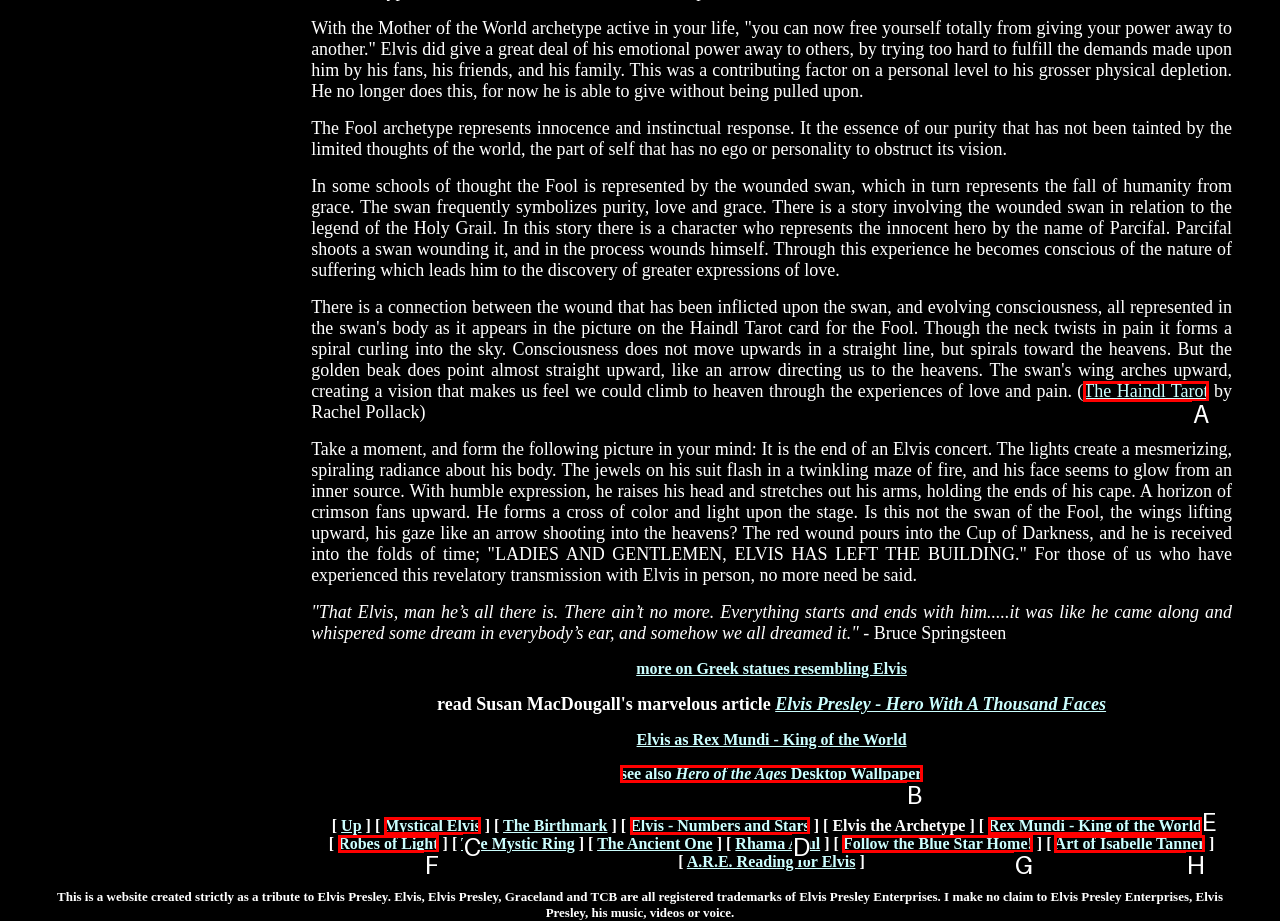Identify which option matches the following description: Robes of Light
Answer by giving the letter of the correct option directly.

F